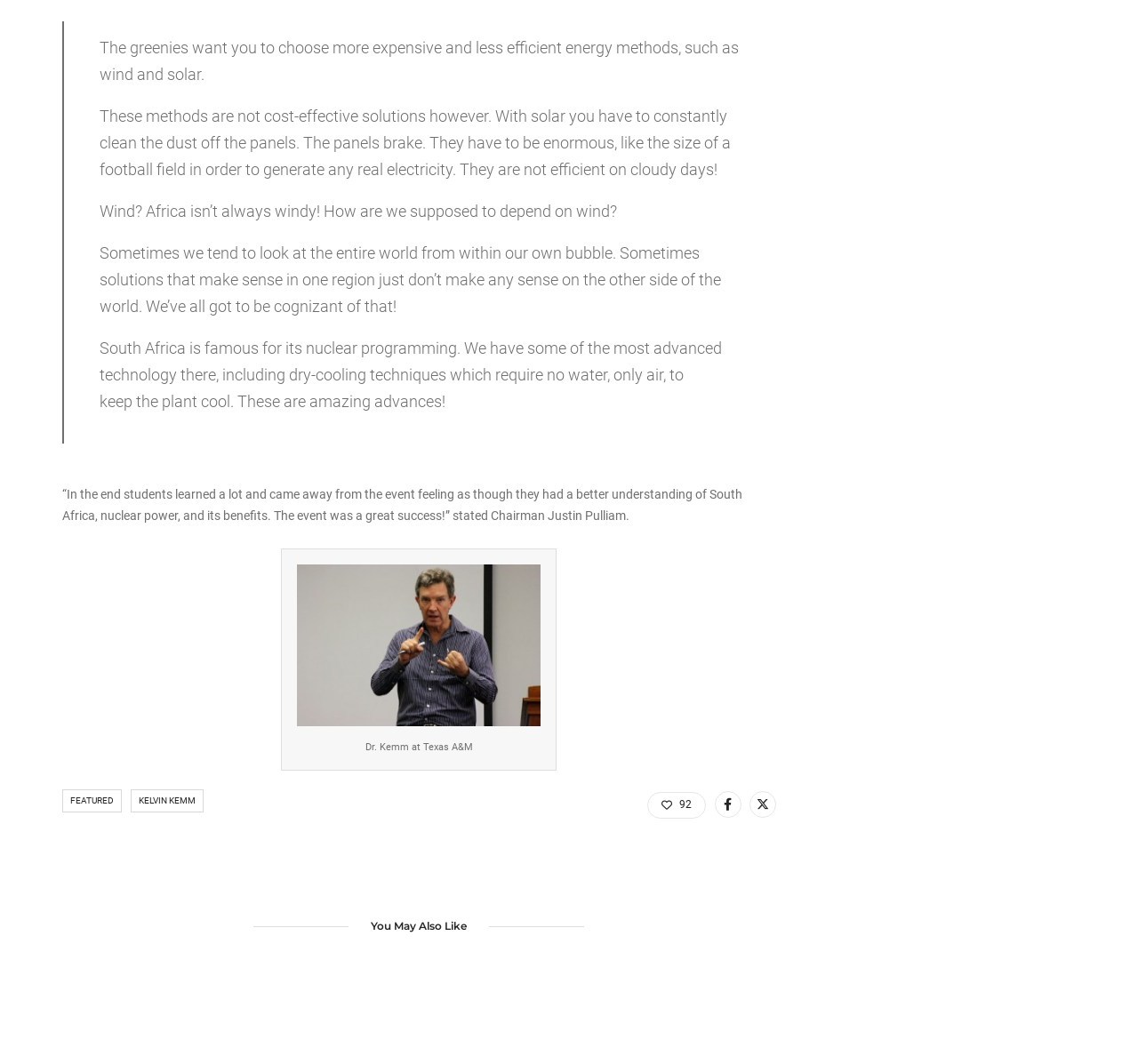Look at the image and write a detailed answer to the question: 
What is the event mentioned in the webpage?

The webpage mentions a quote from Chairman Justin Pulliam stating that students learned a lot and came away from the event feeling as though they had a better understanding of South Africa, nuclear power, and its benefits, which suggests that the event was held at Texas A&M.